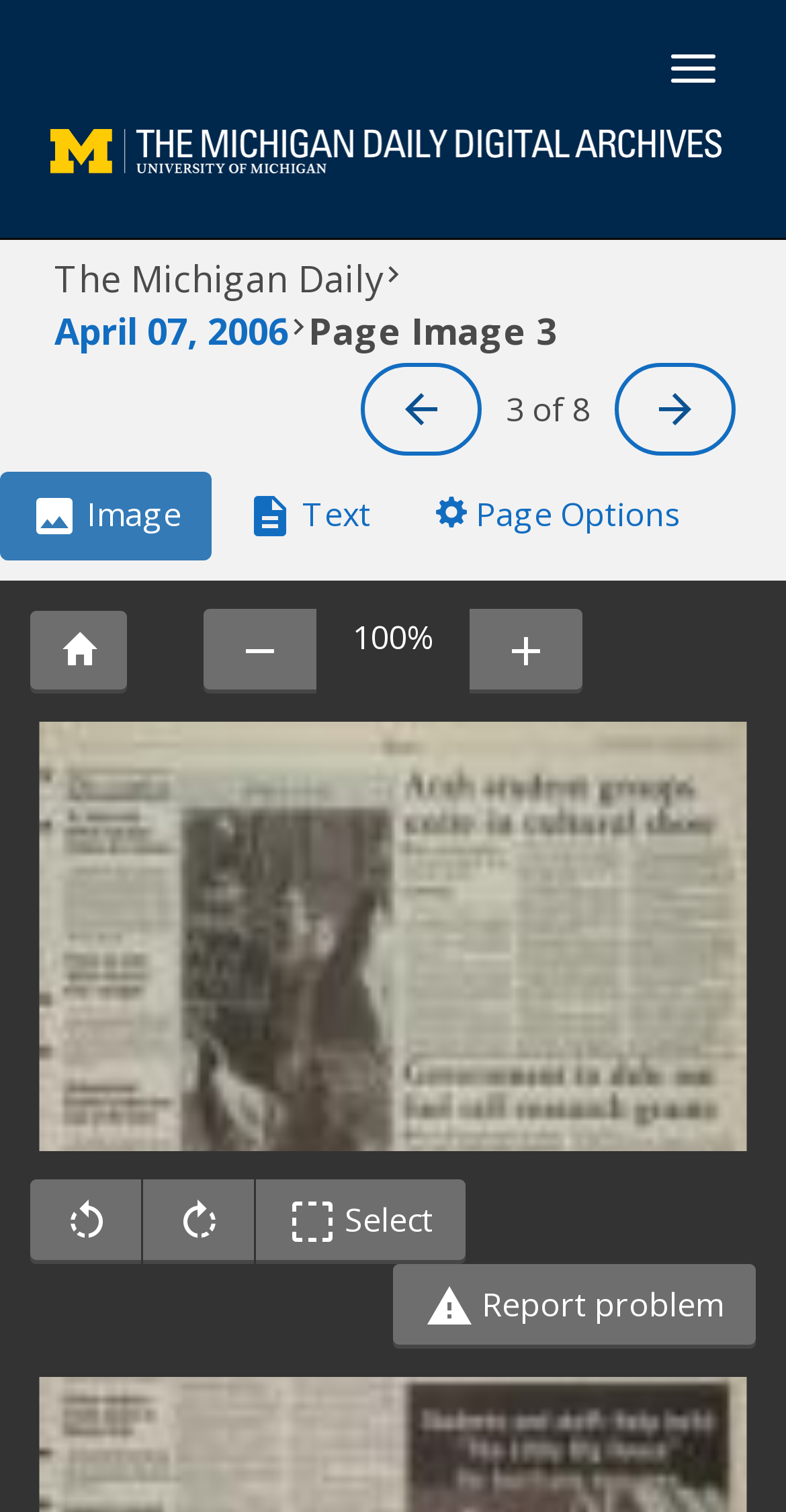How many tabs are available?
Look at the image and provide a detailed response to the question.

There are three tabs available, namely 'Image', 'Text', and 'Page Options', which can be seen in the tablist element.